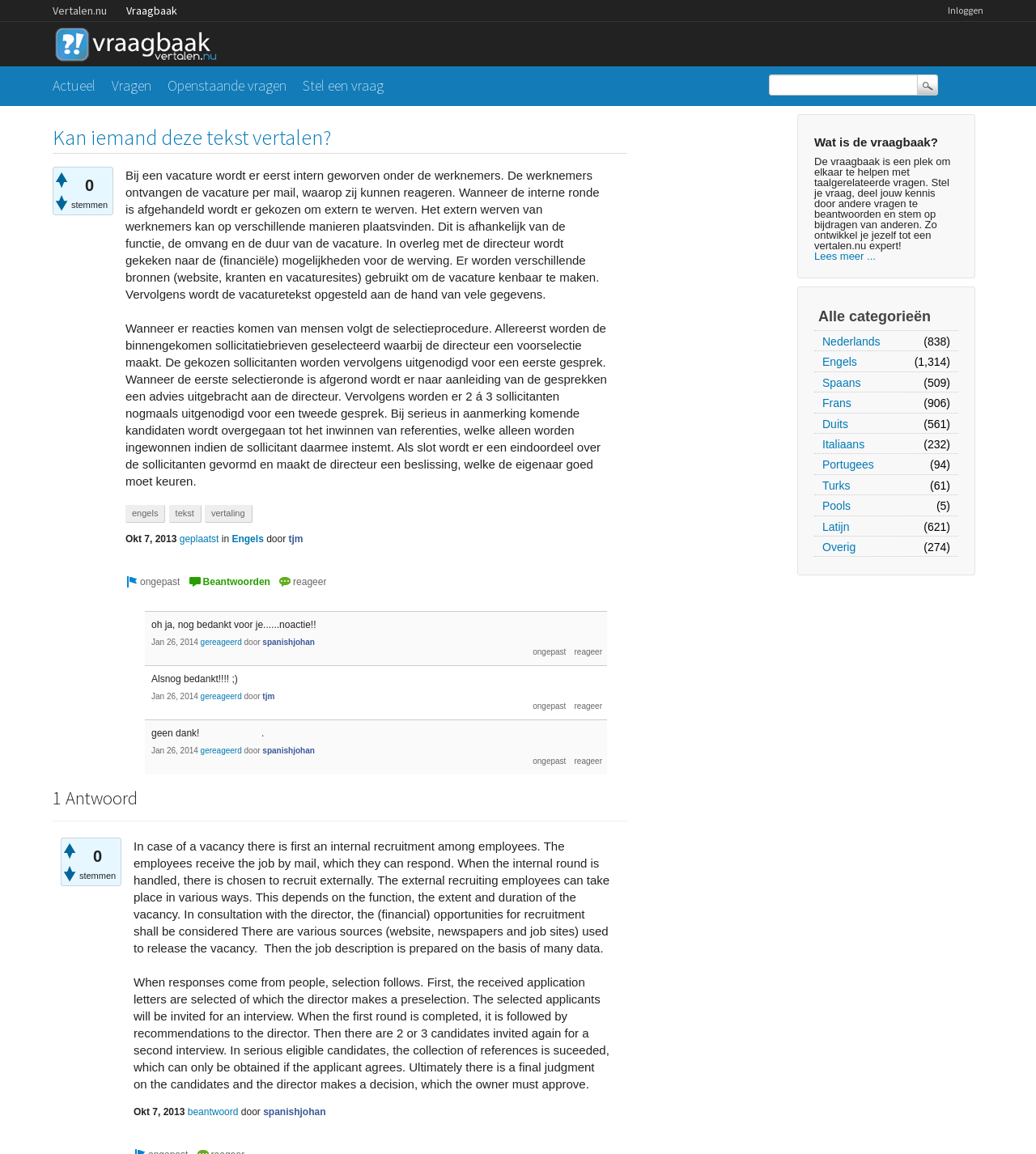Show the bounding box coordinates for the element that needs to be clicked to execute the following instruction: "Read more about the question bank". Provide the coordinates in the form of four float numbers between 0 and 1, i.e., [left, top, right, bottom].

[0.786, 0.217, 0.845, 0.227]